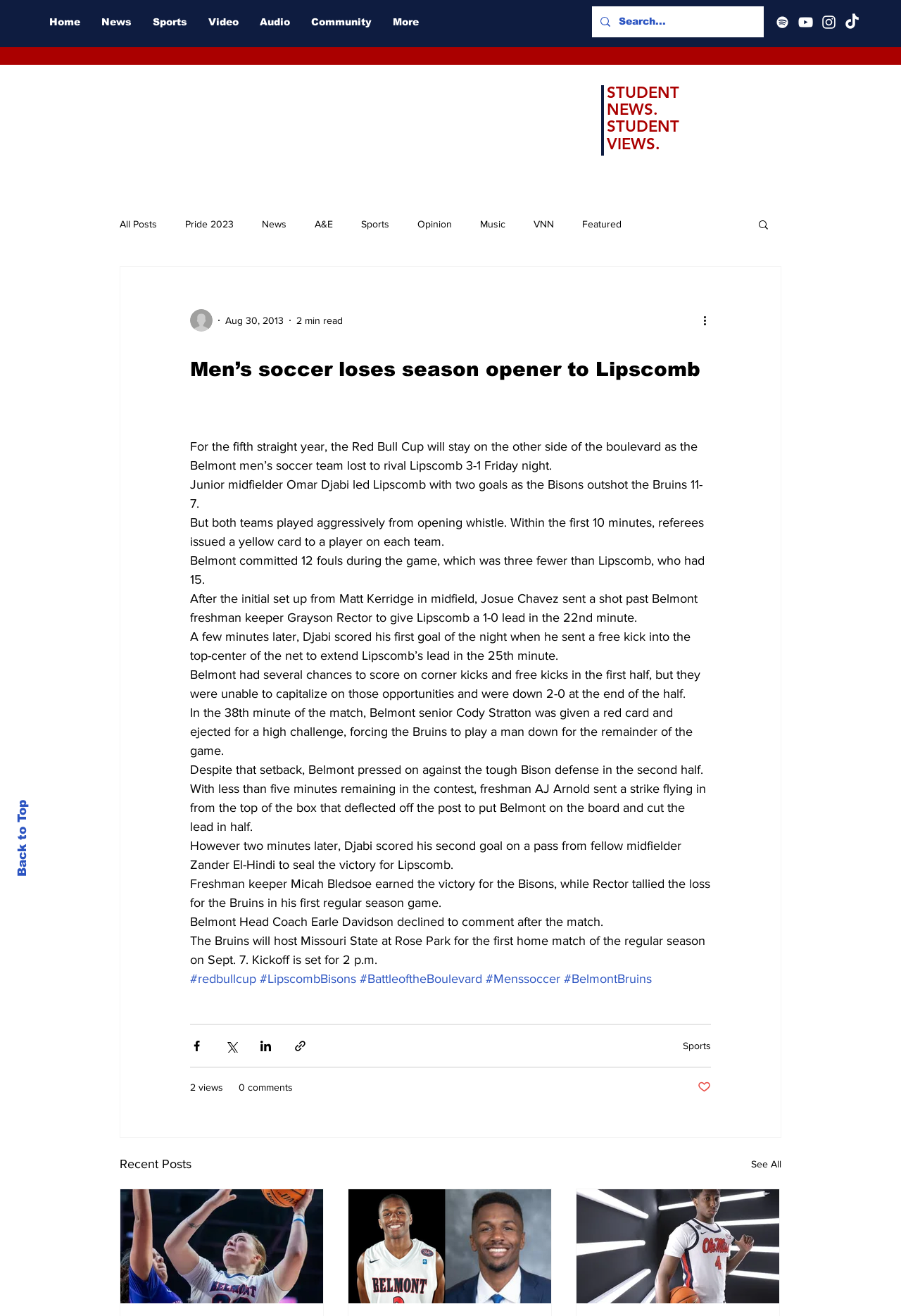Please provide a comprehensive response to the question based on the details in the image: When is the next home match of the regular season for Belmont?

The answer can be found in the article section of the webpage, where it mentions 'The Bruins will host Missouri State at Rose Park for the first home match of the regular season on Sept. 7. Kickoff is set for 2 p.m.'